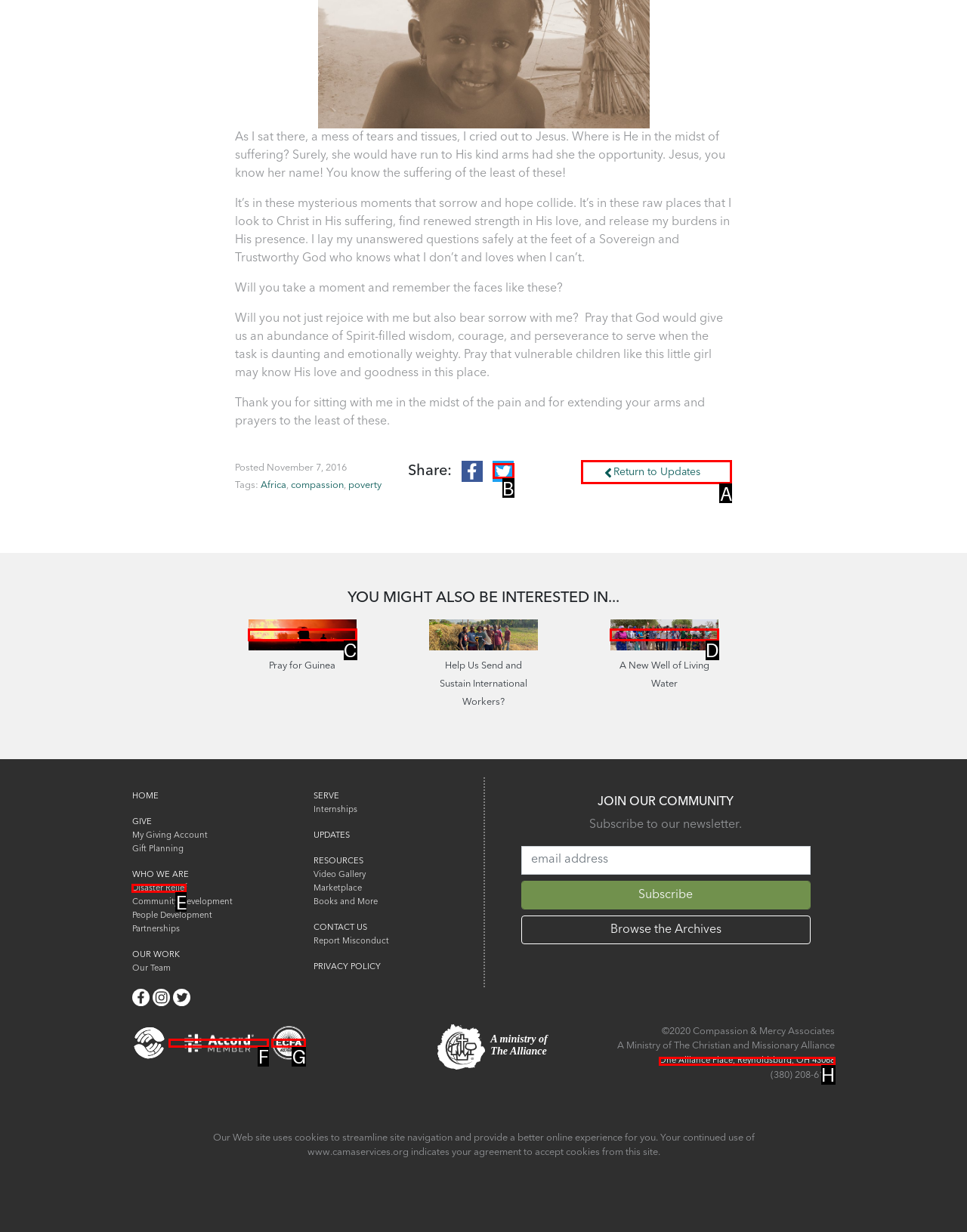Identify the appropriate lettered option to execute the following task: Click the 'Return to Updates' link
Respond with the letter of the selected choice.

A